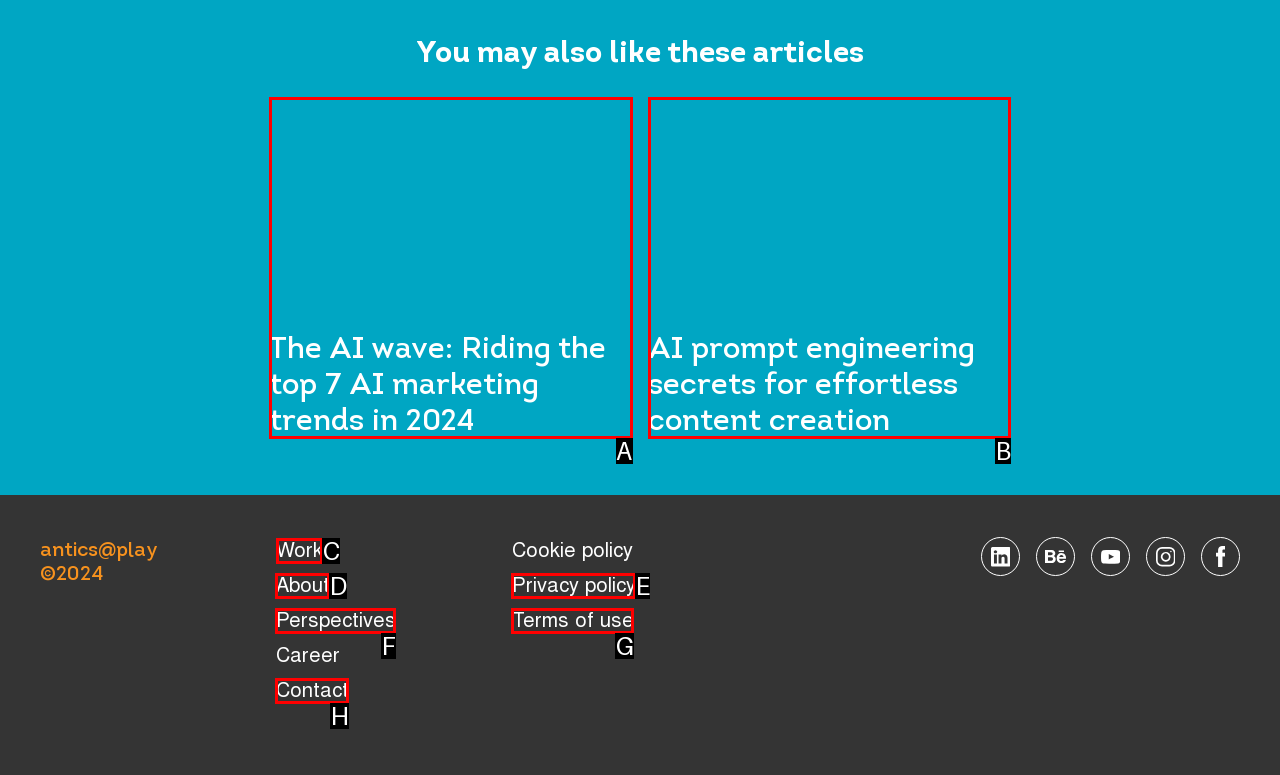Out of the given choices, which letter corresponds to the UI element required to Go to the Work page? Answer with the letter.

C